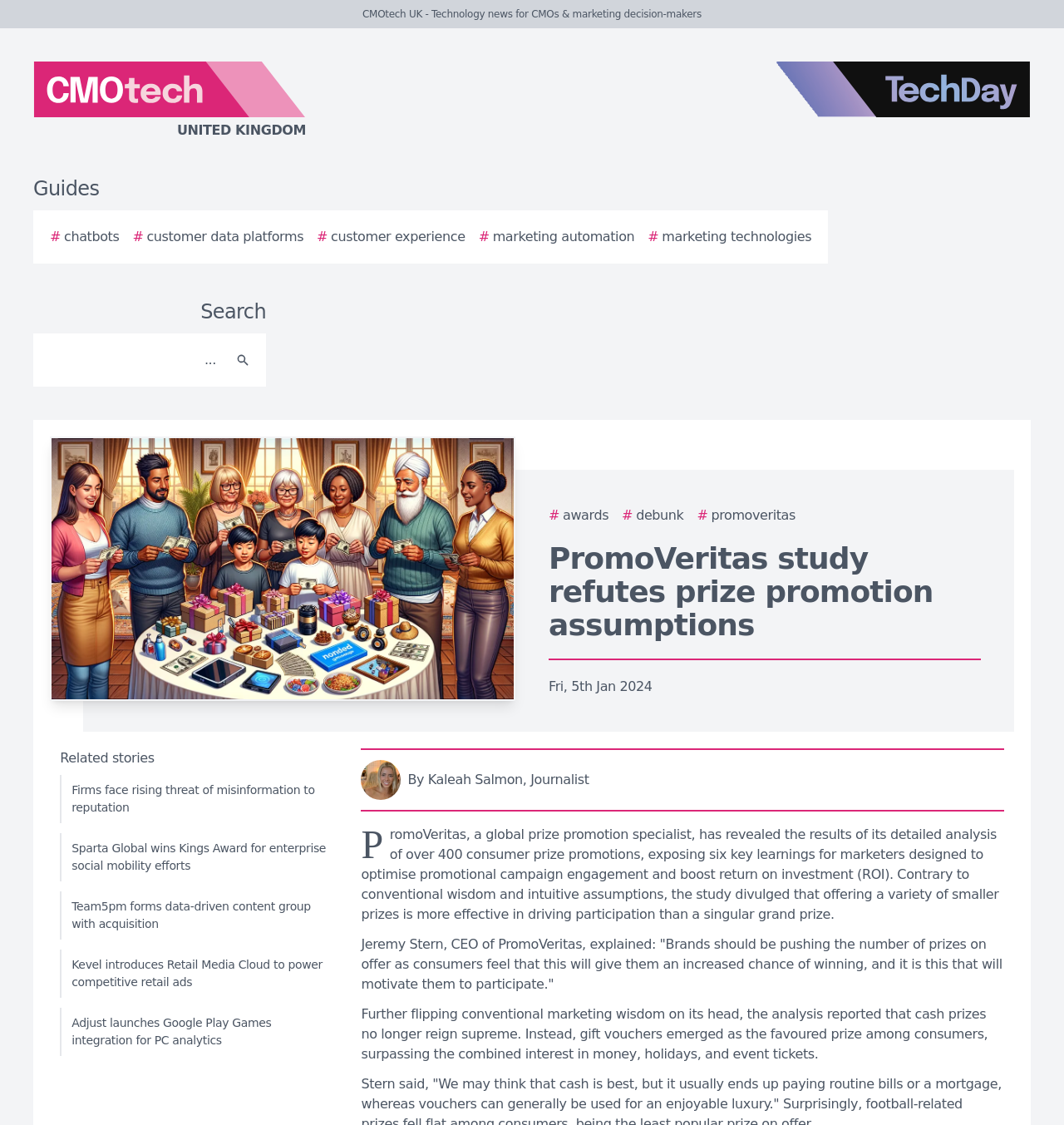Locate the bounding box coordinates of the segment that needs to be clicked to meet this instruction: "Visit CMOtech UK homepage".

[0.0, 0.055, 0.438, 0.125]